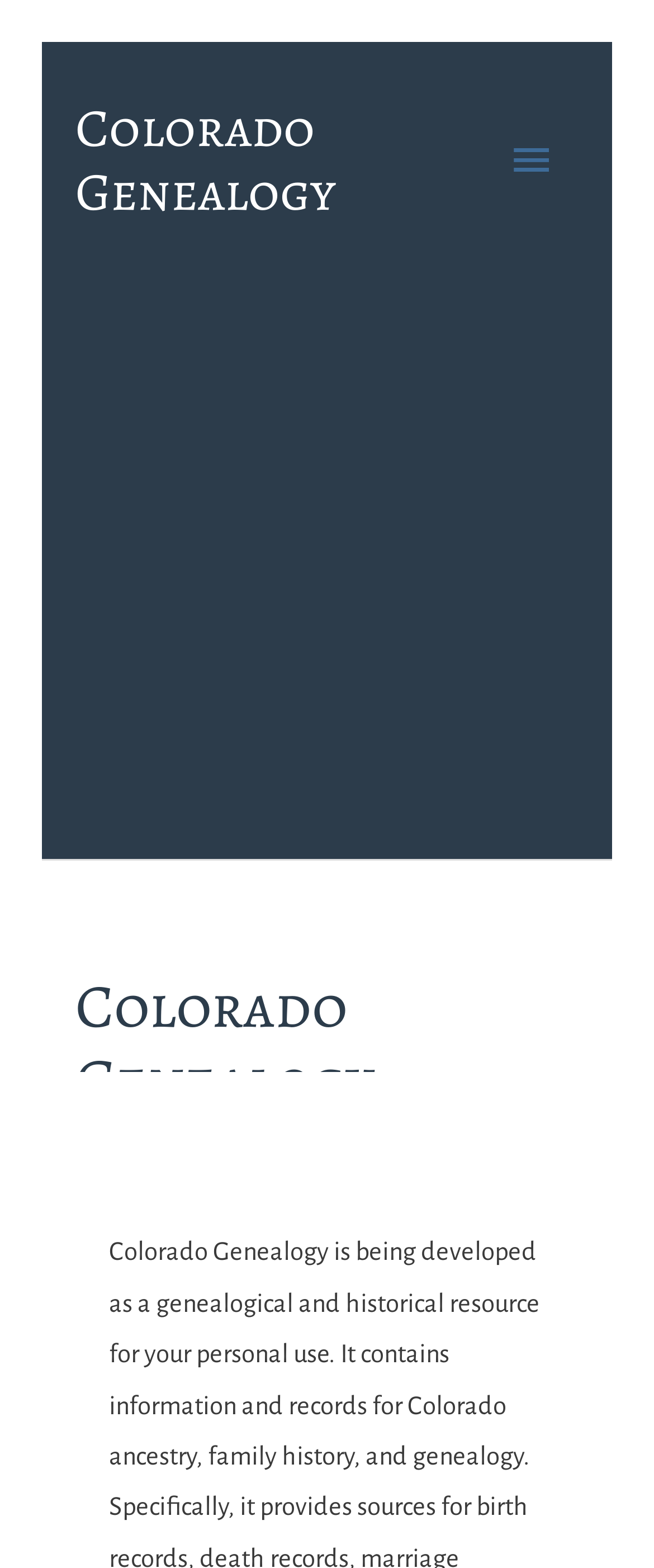Find and provide the bounding box coordinates for the UI element described with: "aria-label="Advertisement" name="aswift_1" title="Advertisement"".

[0.0, 0.172, 1.0, 0.52]